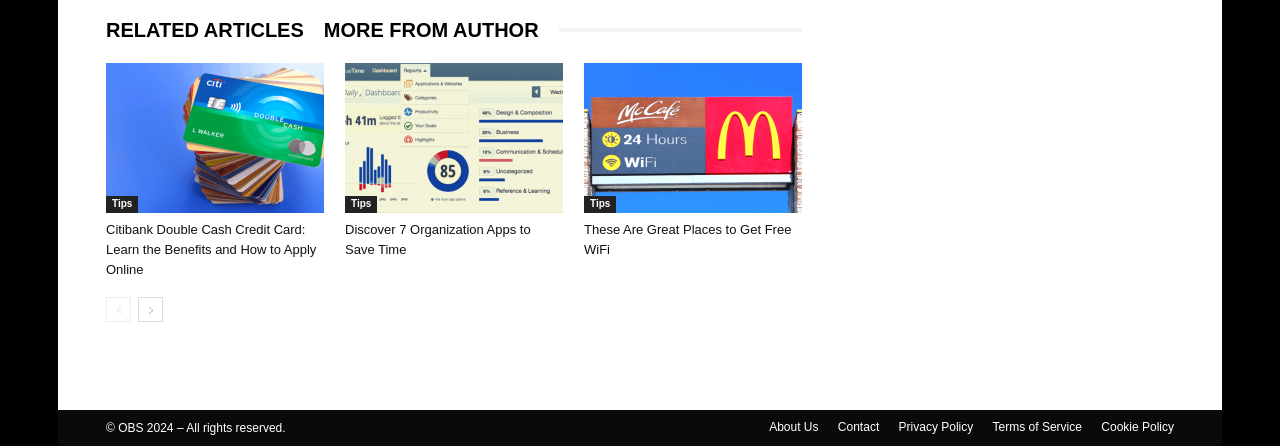Locate the bounding box coordinates of the element that should be clicked to execute the following instruction: "Go to the next page".

[0.108, 0.666, 0.127, 0.722]